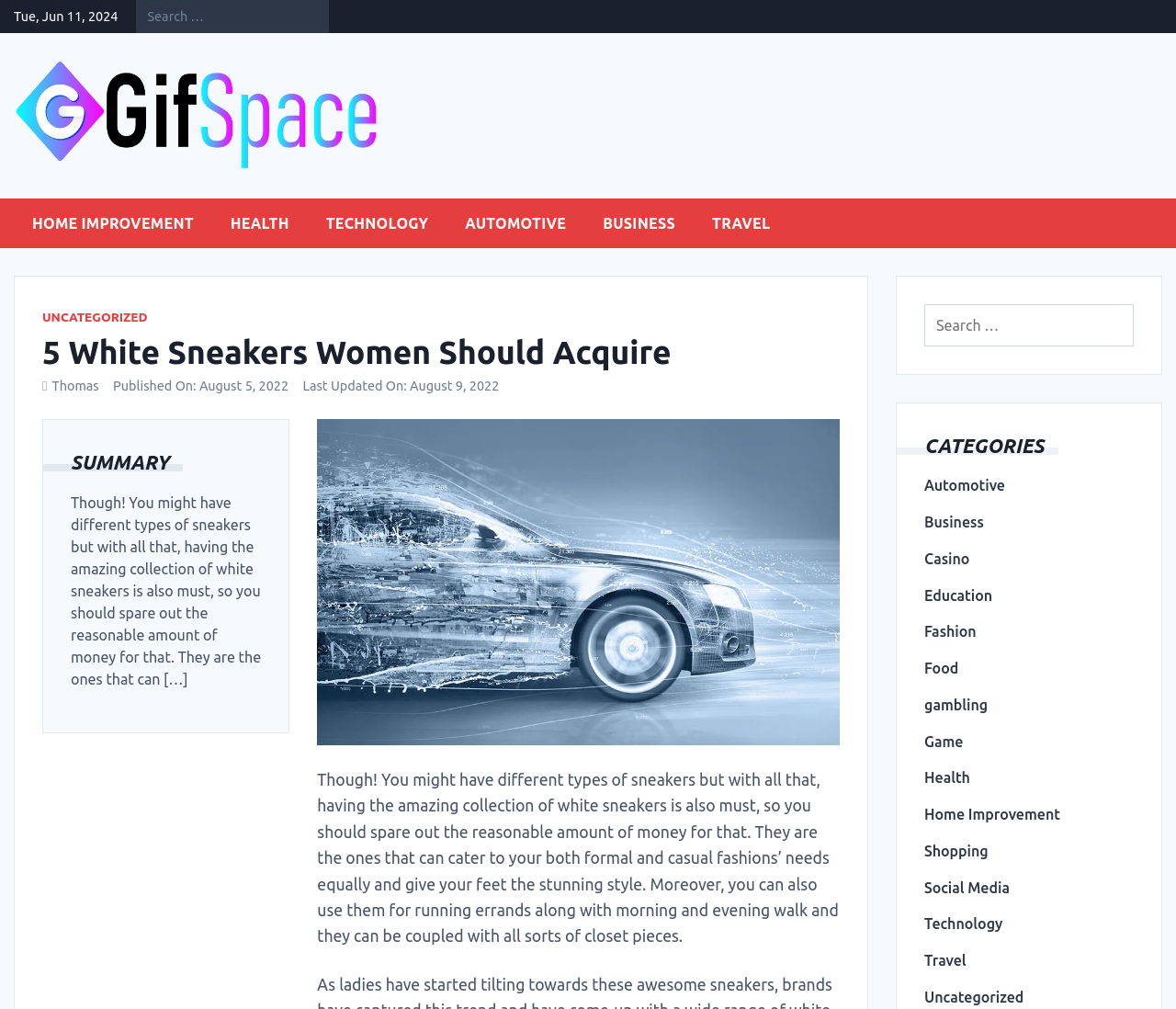Extract the bounding box coordinates of the UI element described by: "Casino". The coordinates should include four float numbers ranging from 0 to 1, e.g., [left, top, right, bottom].

[0.786, 0.545, 0.825, 0.563]